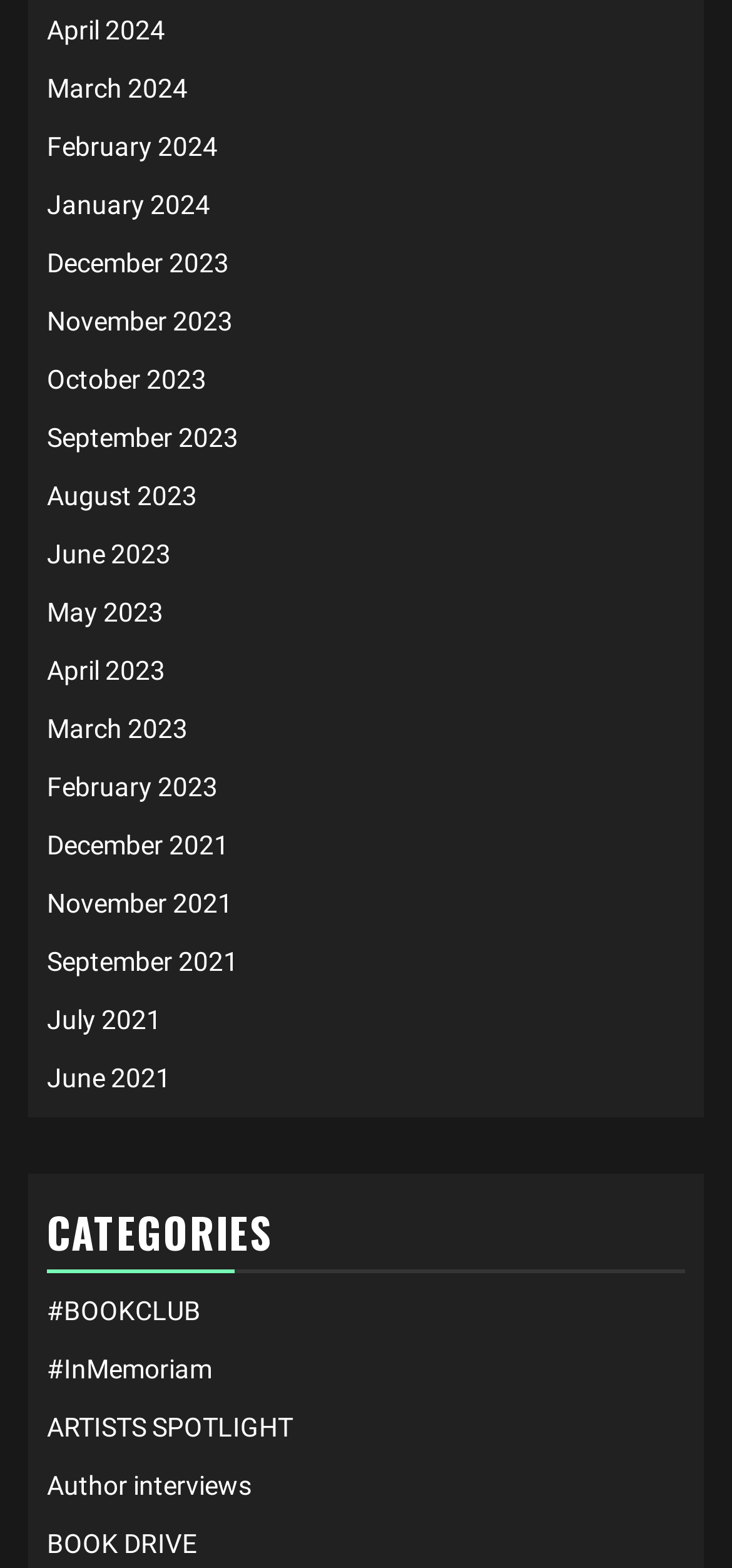Please find the bounding box coordinates of the clickable region needed to complete the following instruction: "Check out BOOK DRIVE". The bounding box coordinates must consist of four float numbers between 0 and 1, i.e., [left, top, right, bottom].

[0.064, 0.975, 0.269, 0.994]